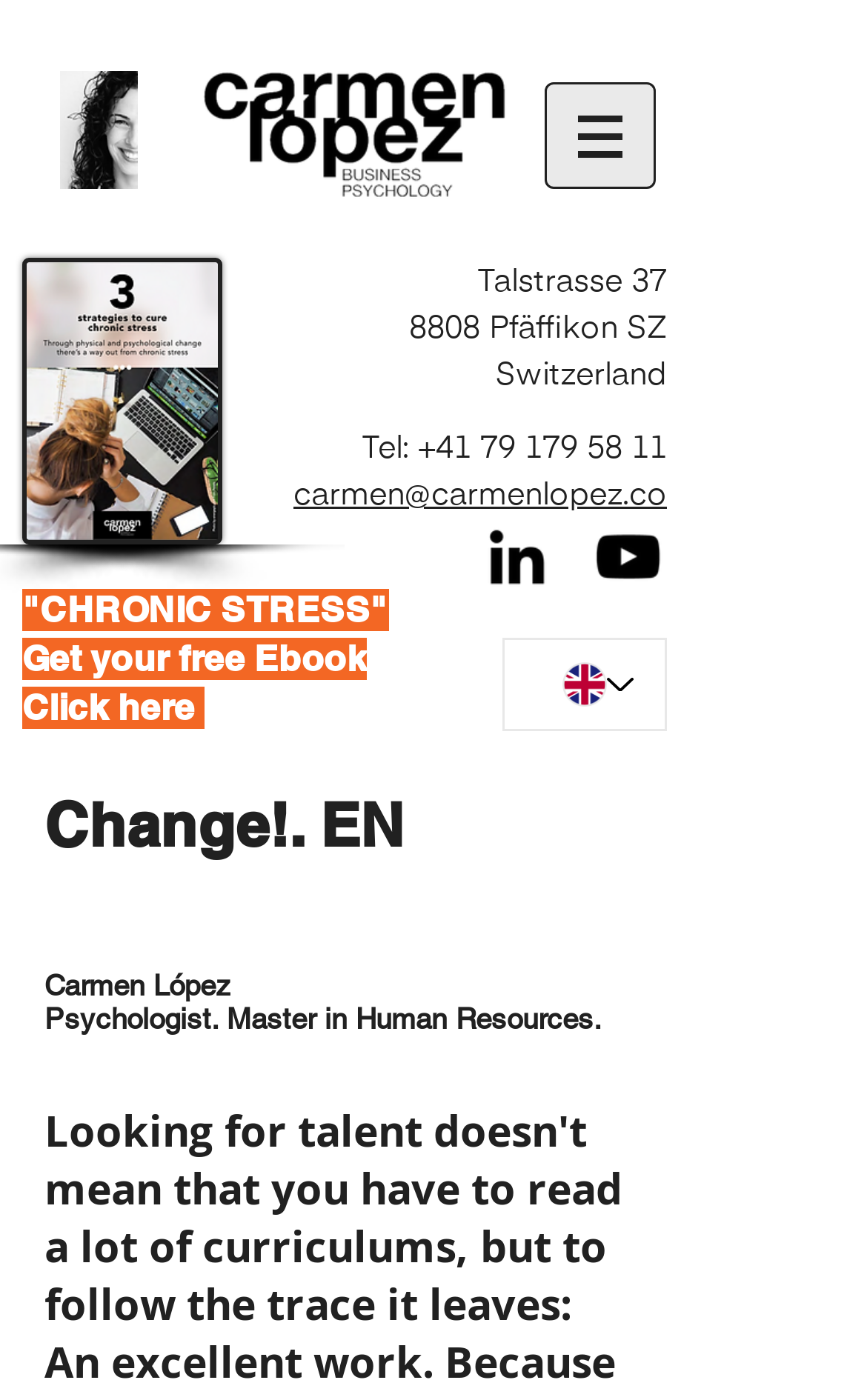Determine the bounding box coordinates for the clickable element required to fulfill the instruction: "Select a language from the language selector". Provide the coordinates as four float numbers between 0 and 1, i.e., [left, top, right, bottom].

[0.579, 0.456, 0.769, 0.522]